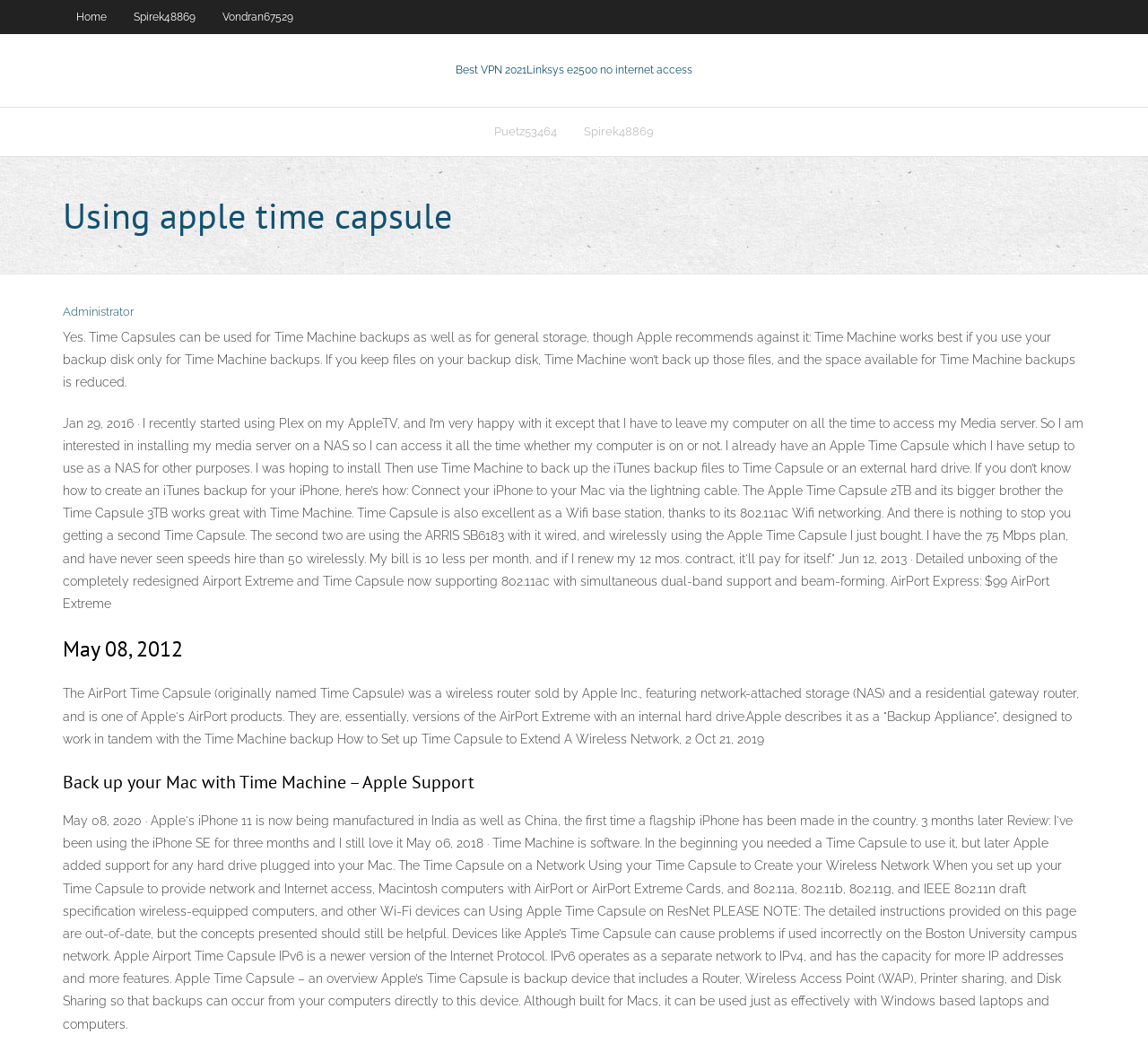What is the benefit of using Time Capsule with Time Machine?
Provide a detailed answer to the question, using the image to inform your response.

The webpage implies that using Time Capsule with Time Machine allows for automatic backups, making it a convenient solution for users to back up their data.